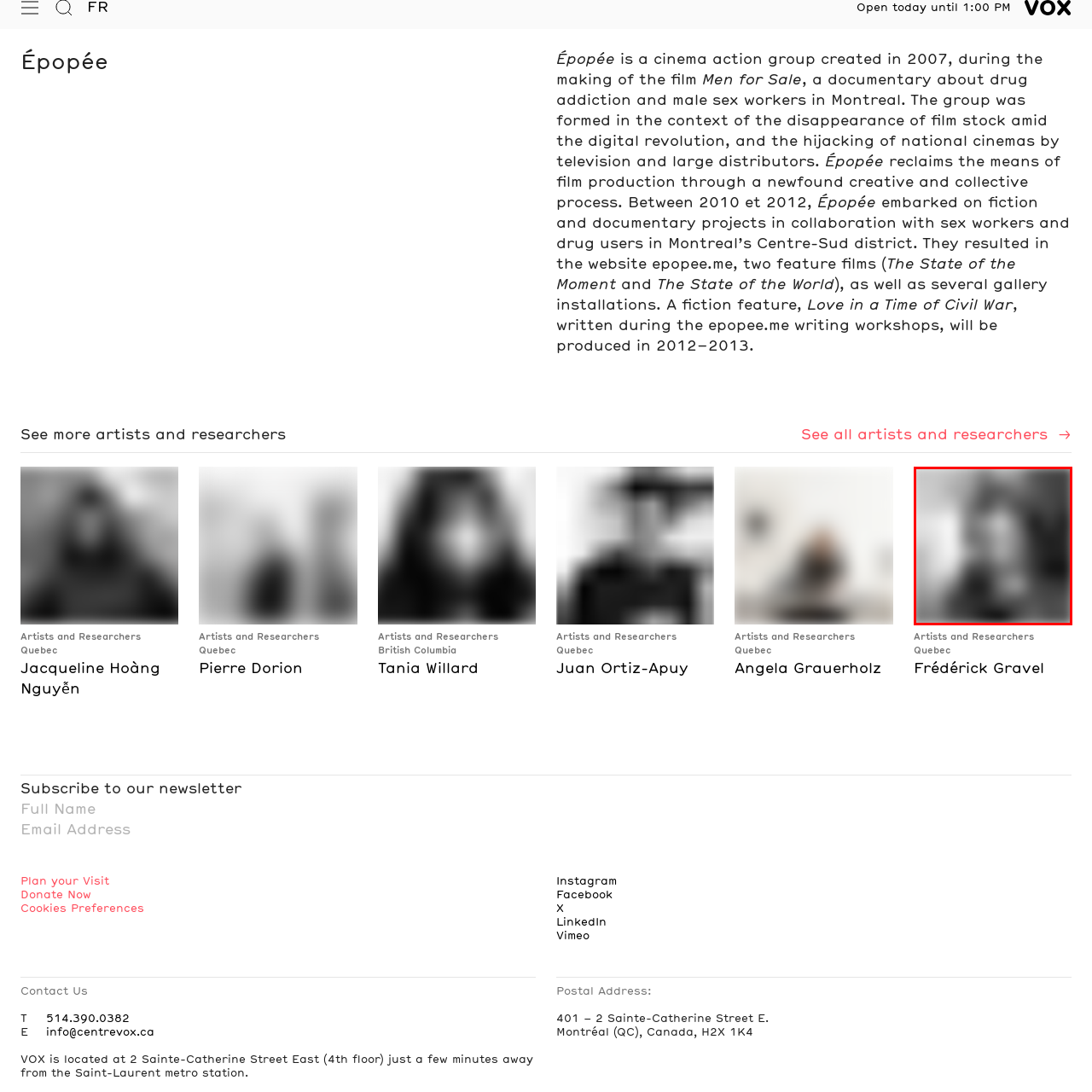What is Frédérick Gravel known for?
Analyze the content within the red bounding box and offer a detailed answer to the question.

According to the caption, Gravel is known for his contributions to dance and performance art, often exploring themes of identity and social commentary.